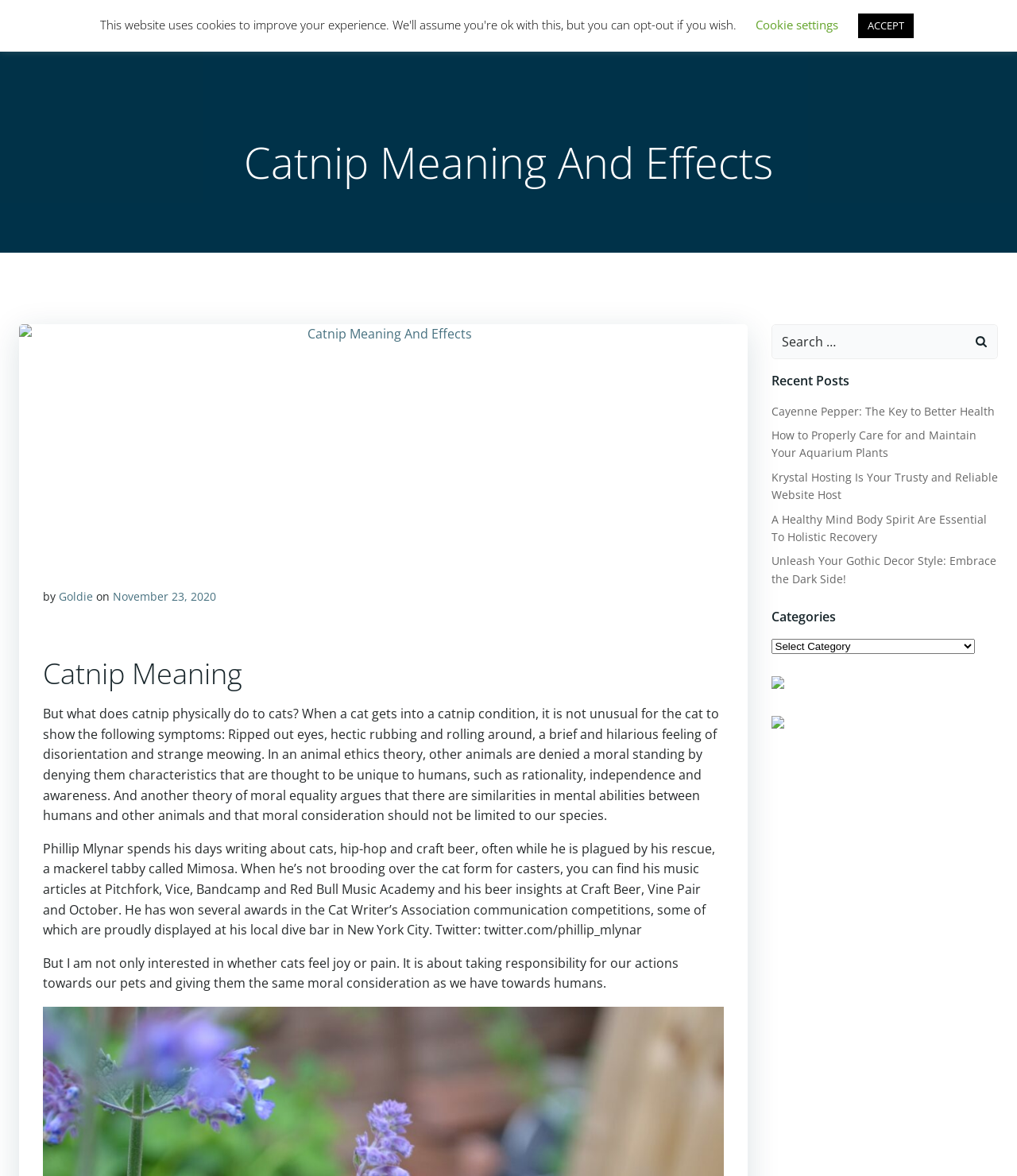Identify the bounding box coordinates for the region of the element that should be clicked to carry out the instruction: "View the Categories". The bounding box coordinates should be four float numbers between 0 and 1, i.e., [left, top, right, bottom].

[0.758, 0.543, 0.958, 0.556]